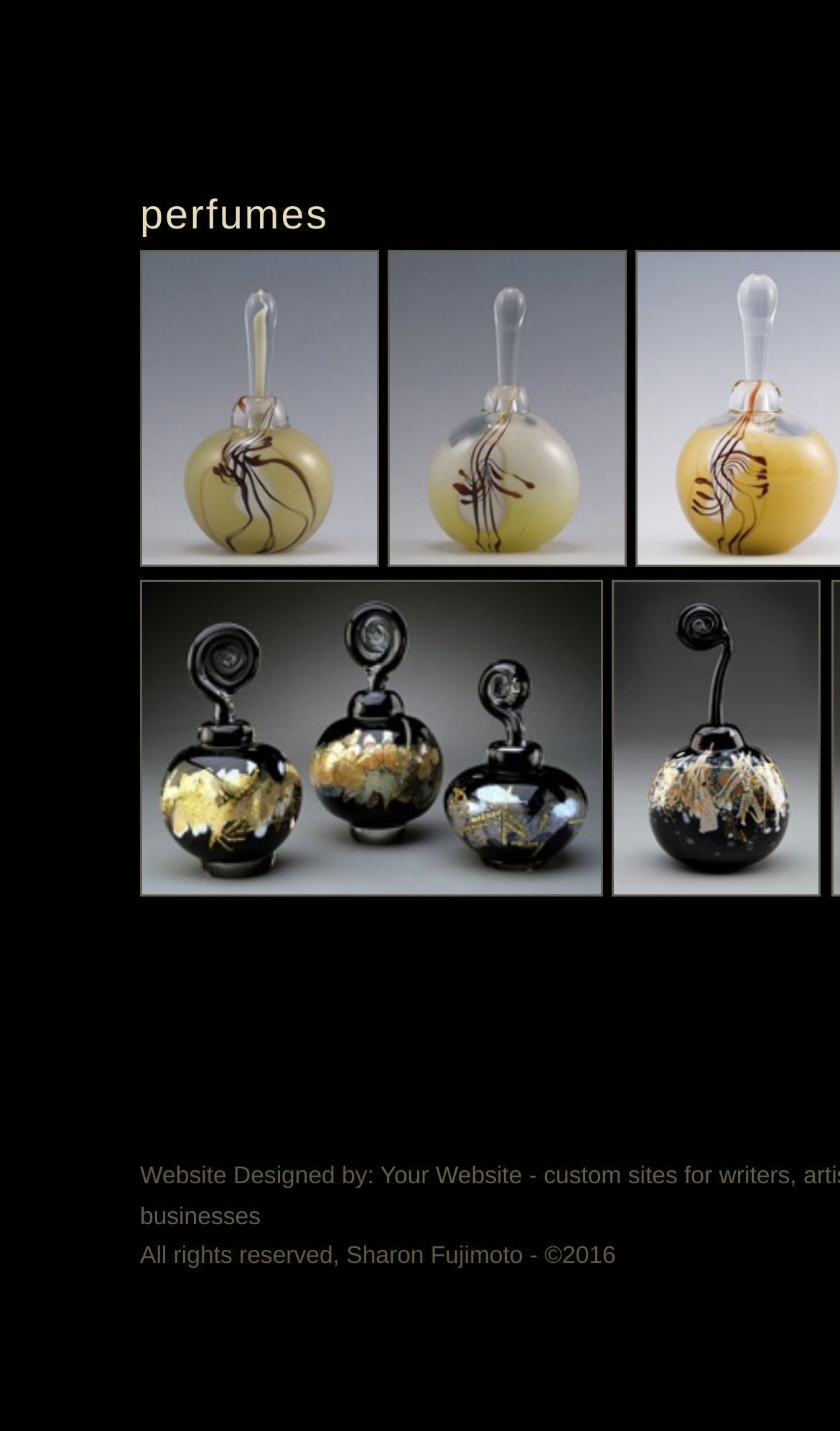Give a concise answer using only one word or phrase for this question:
How many links are present on this webpage?

4